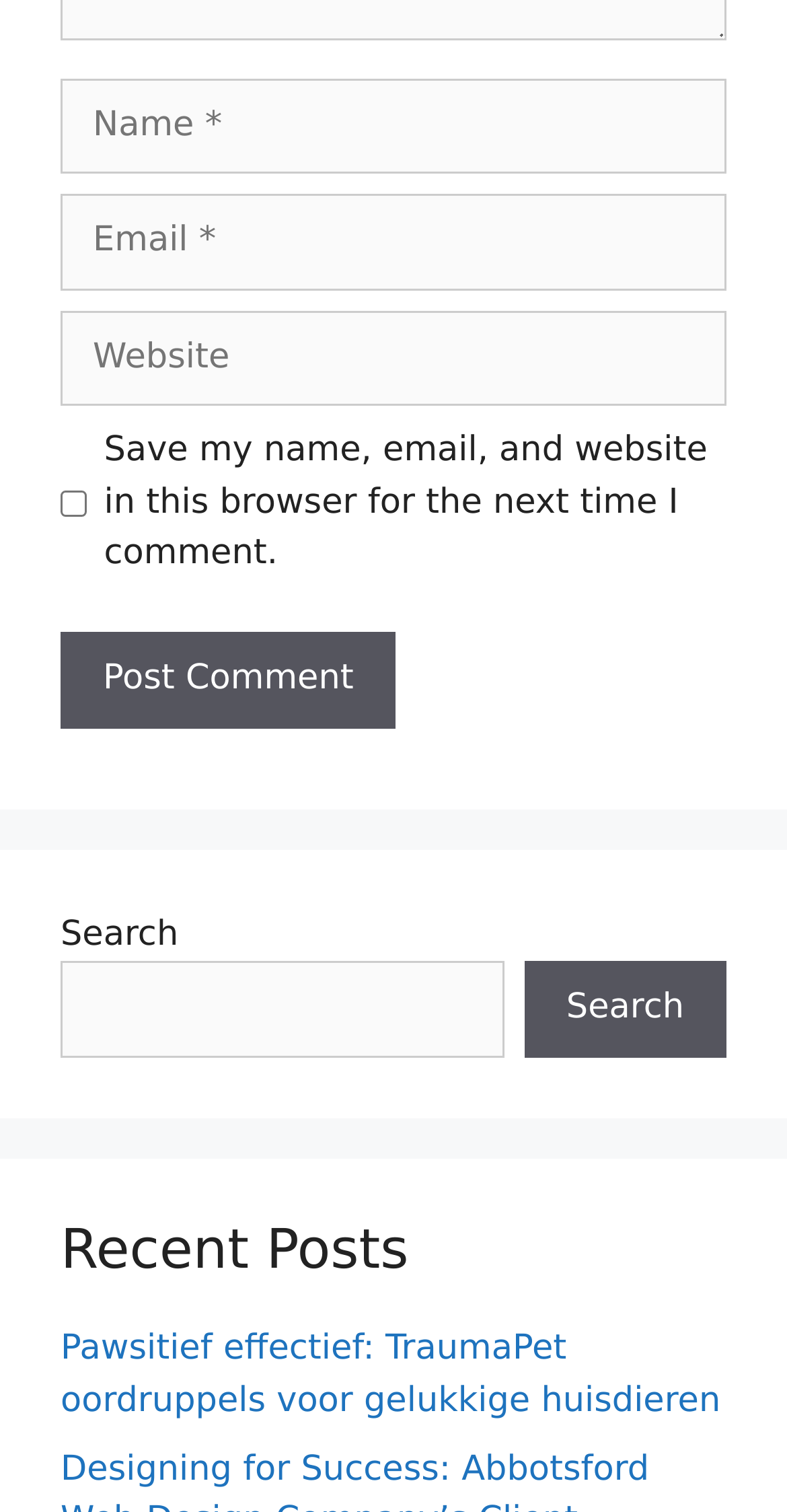What is the purpose of the checkbox?
Refer to the image and offer an in-depth and detailed answer to the question.

The checkbox is located below the 'Website' textbox and has a label 'Save my name, email, and website in this browser for the next time I comment.' This suggests that its purpose is to save the user's comment information for future use.